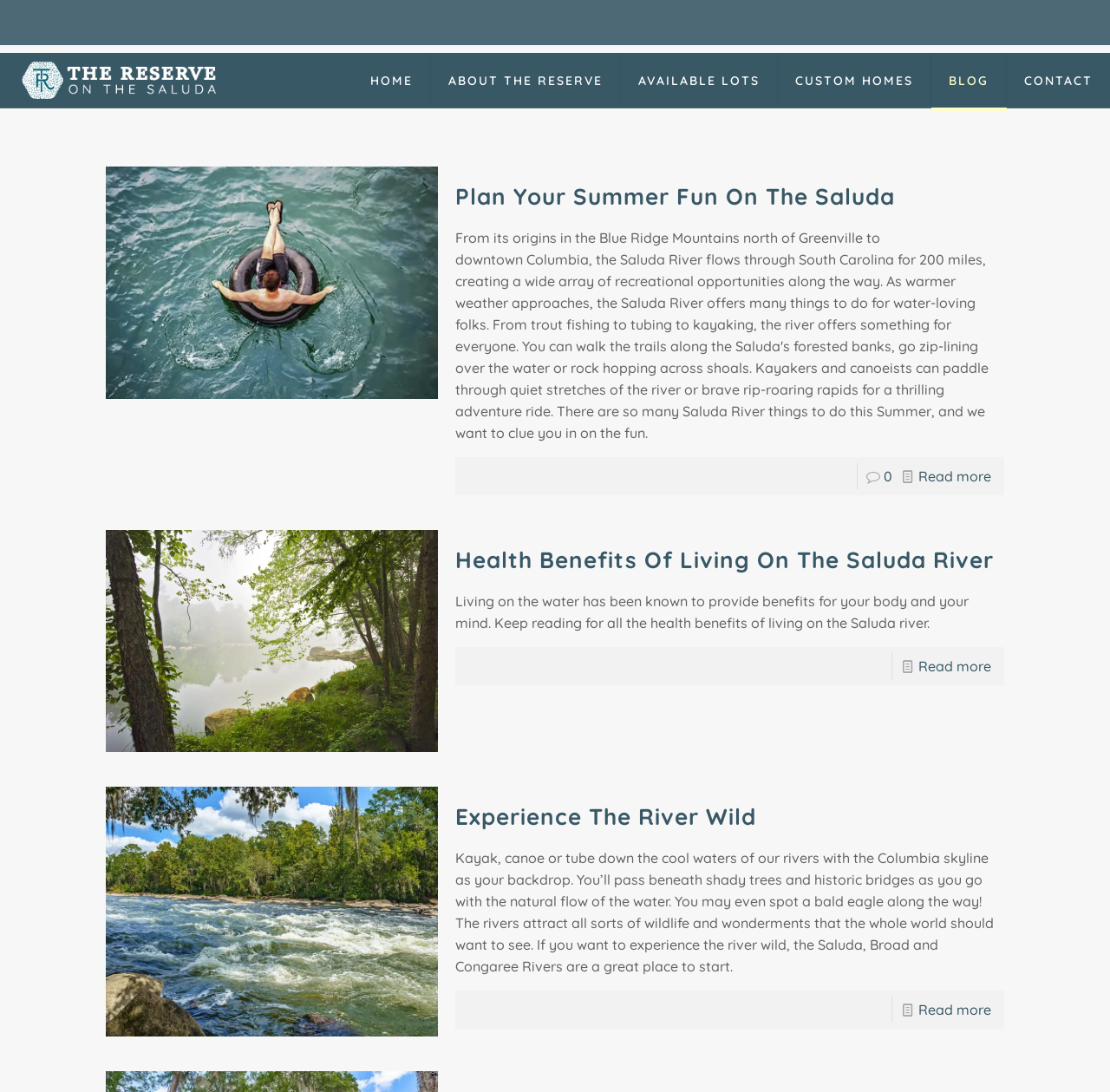Find the bounding box coordinates of the element to click in order to complete this instruction: "Read more about plan your summer fun on the Saluda". The bounding box coordinates must be four float numbers between 0 and 1, denoted as [left, top, right, bottom].

[0.827, 0.428, 0.893, 0.444]